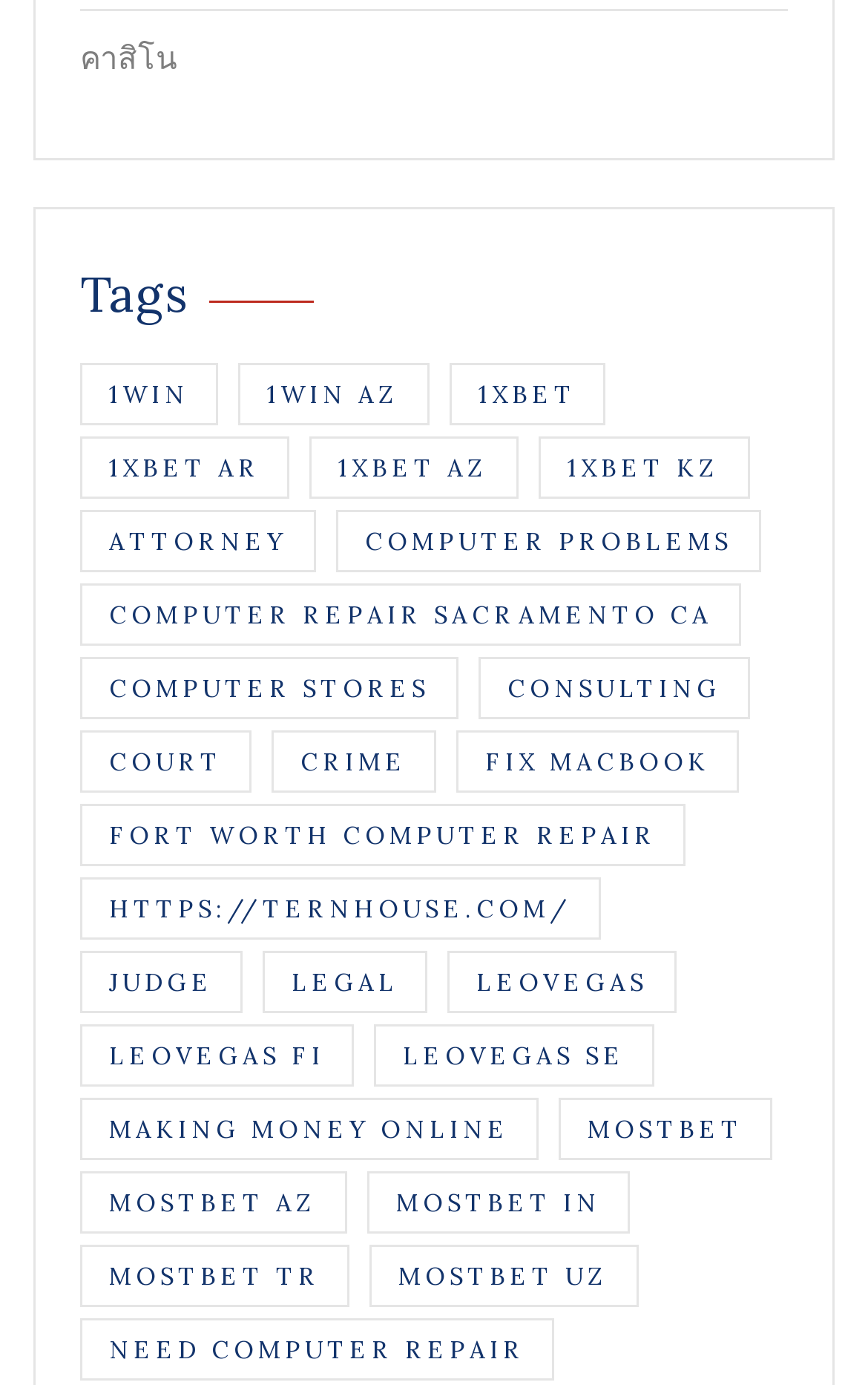Show the bounding box coordinates of the element that should be clicked to complete the task: "Check mostbet".

[0.644, 0.792, 0.89, 0.837]